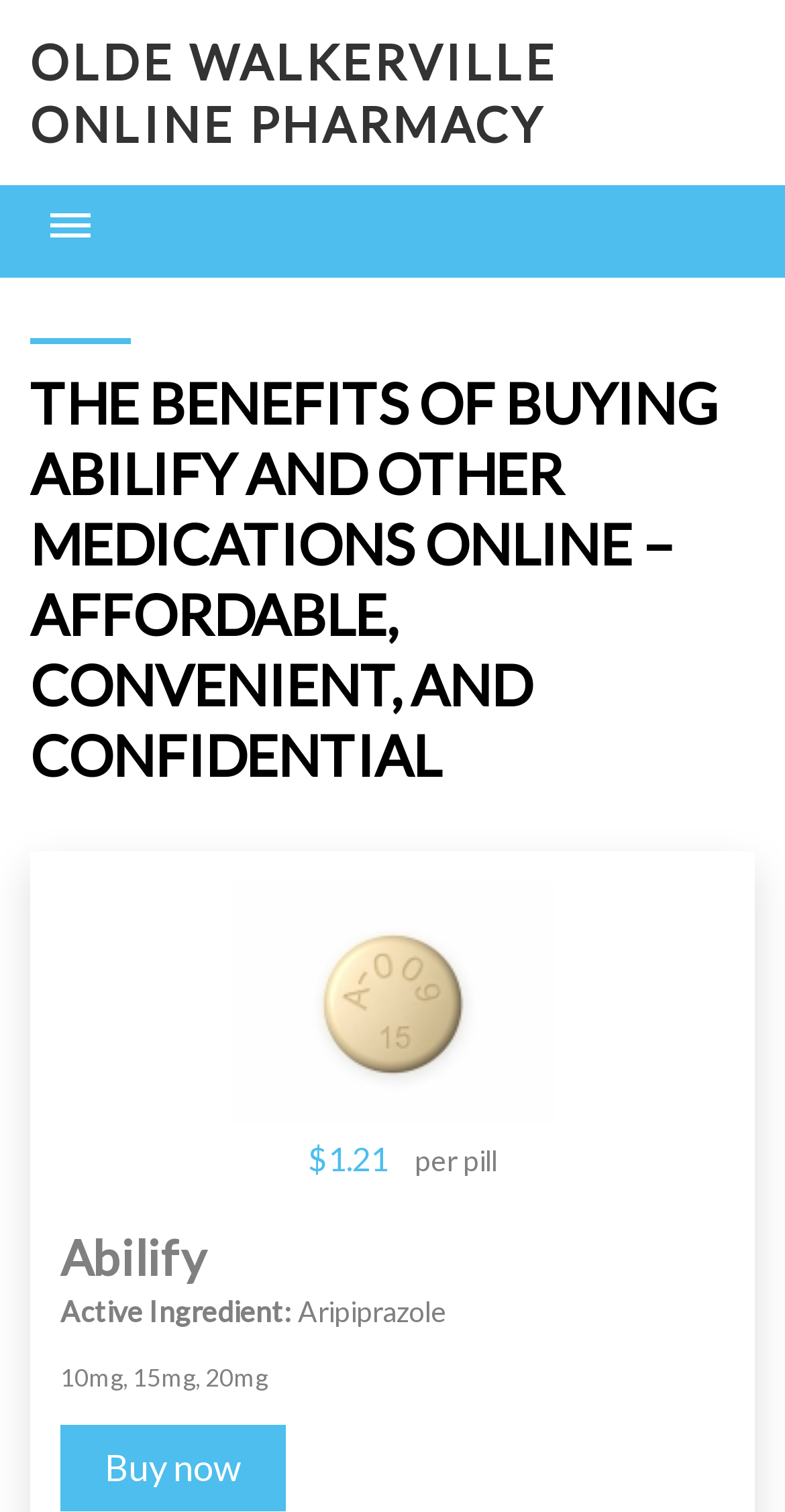What is the call-to-action for buying Abilify?
Answer the question with as much detail as you can, using the image as a reference.

I found the answer by looking at the section of the webpage that describes Abilify, where there is a link with the text 'Buy now'.